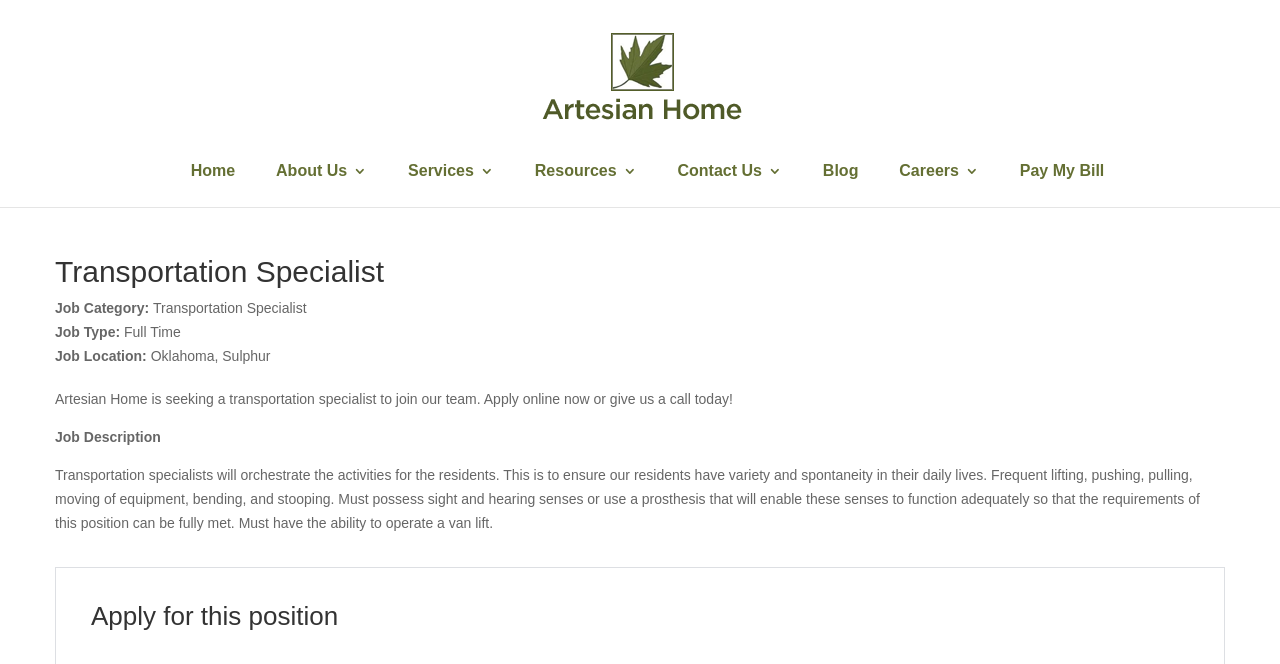Using the provided element description: "Services", identify the bounding box coordinates. The coordinates should be four floats between 0 and 1 in the order [left, top, right, bottom].

[0.319, 0.247, 0.386, 0.312]